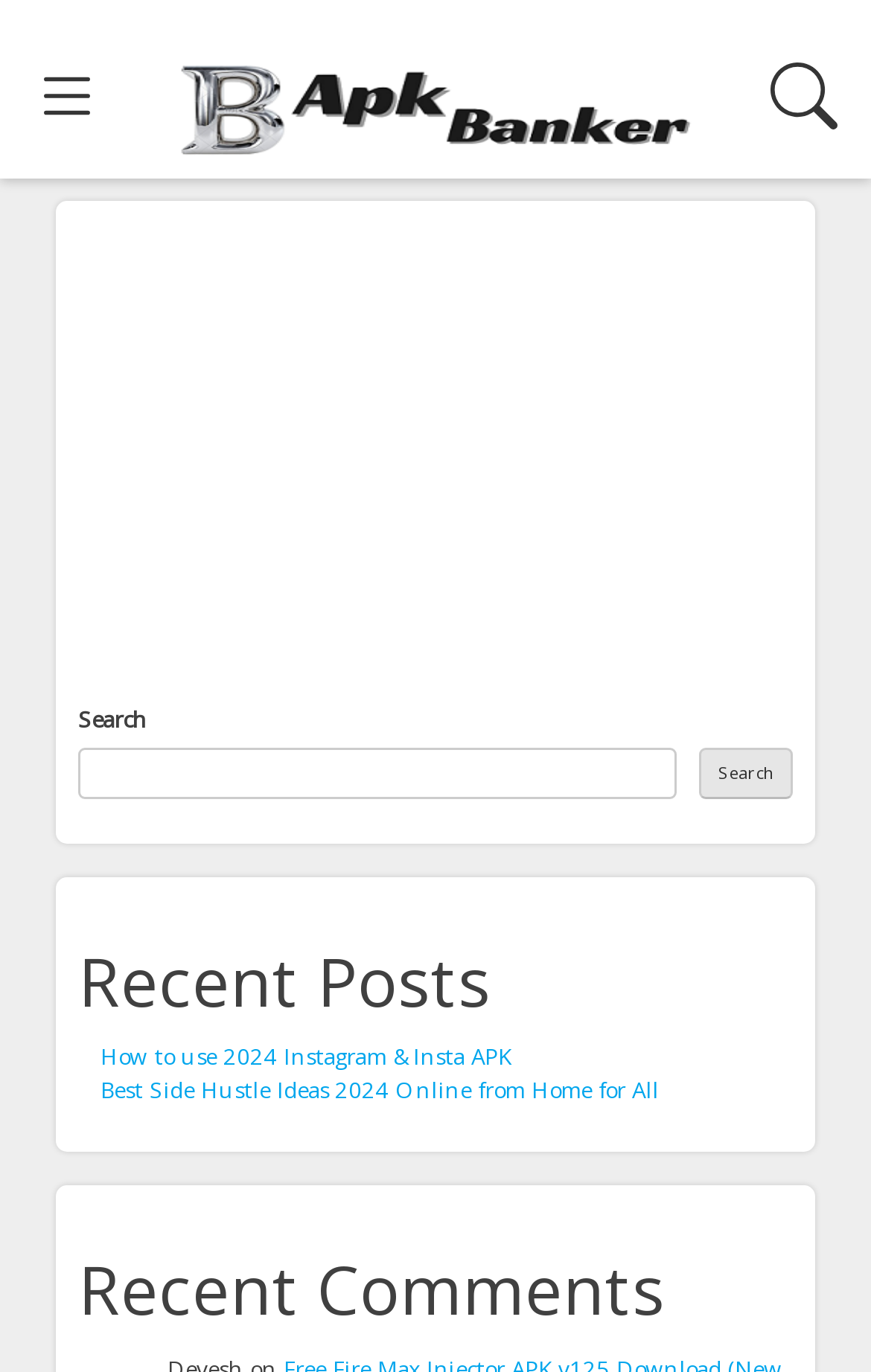Predict the bounding box of the UI element based on this description: "alt="Apk Banker Logo"".

[0.205, 0.016, 0.795, 0.114]